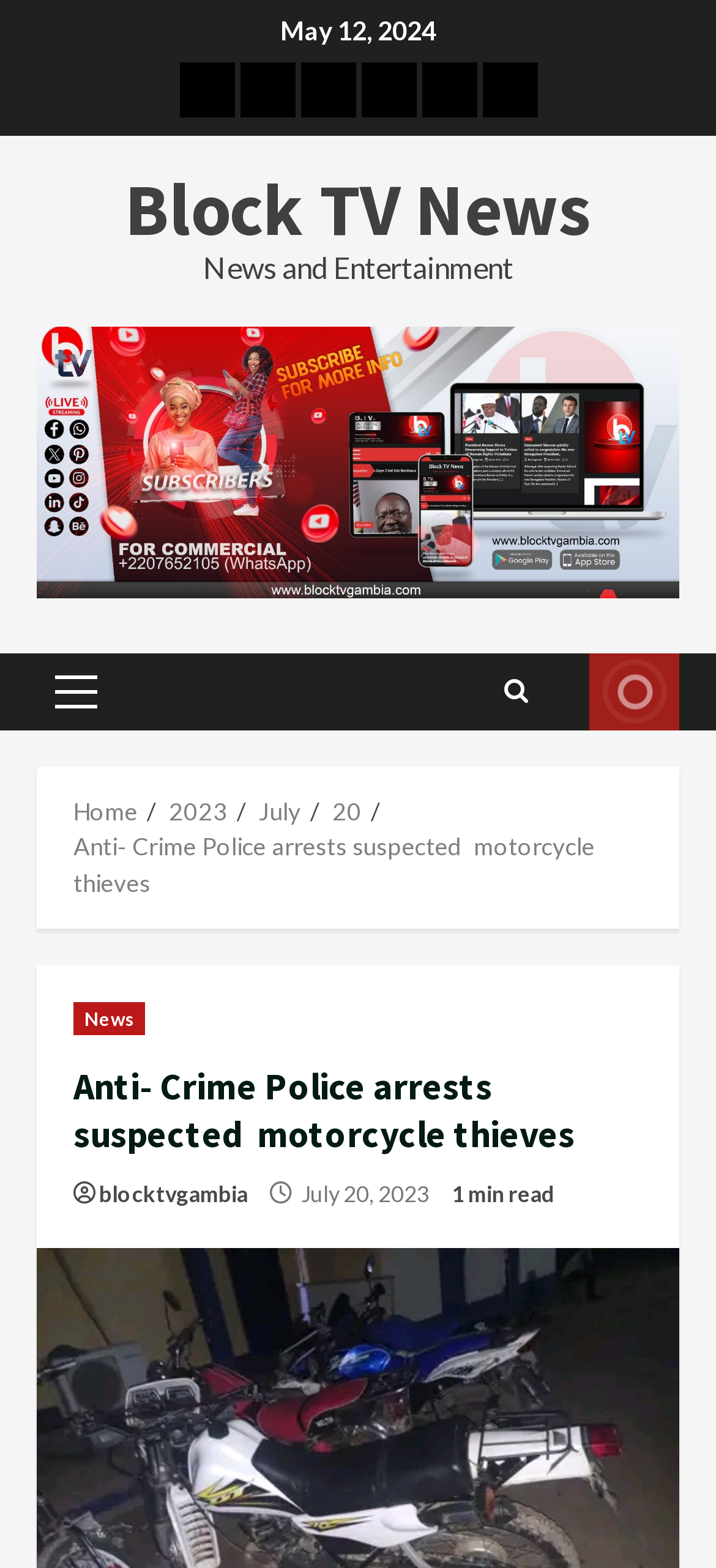Please specify the bounding box coordinates of the element that should be clicked to execute the given instruction: 'Explore the topic of Anxiety'. Ensure the coordinates are four float numbers between 0 and 1, expressed as [left, top, right, bottom].

None